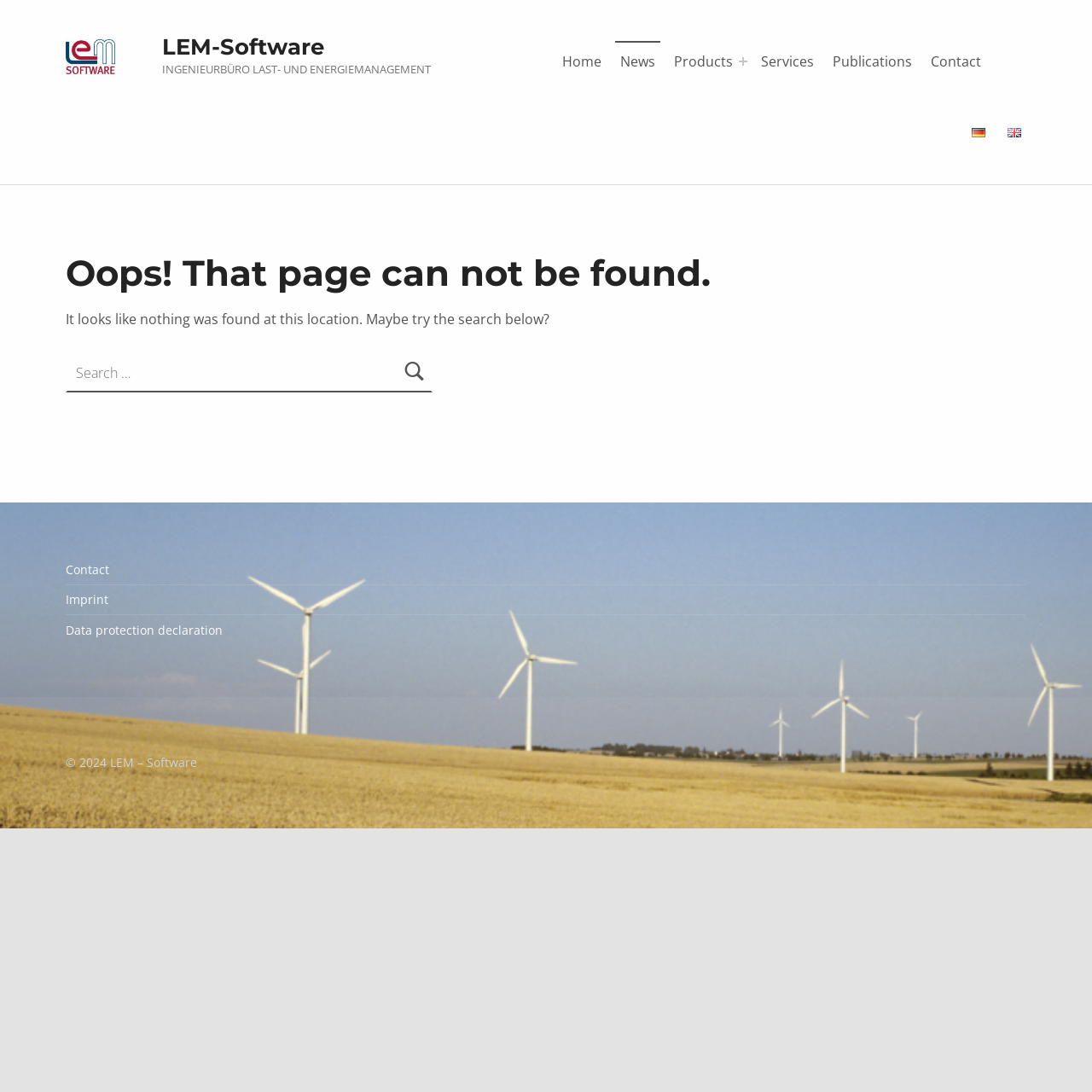Please identify the bounding box coordinates of the element that needs to be clicked to perform the following instruction: "search for something".

[0.06, 0.323, 0.396, 0.359]